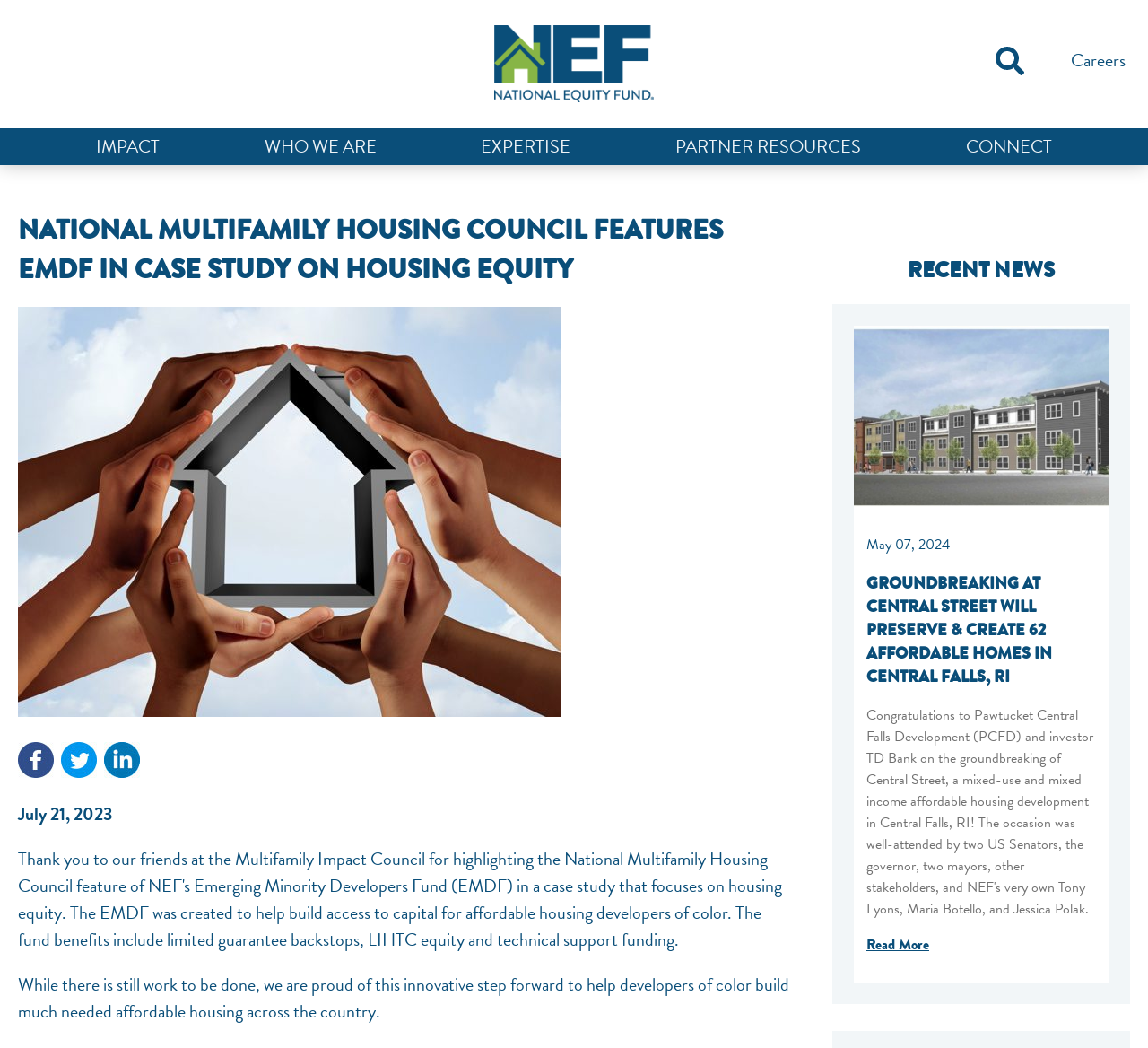Provide your answer in a single word or phrase: 
How many links are available in the top navigation menu?

5